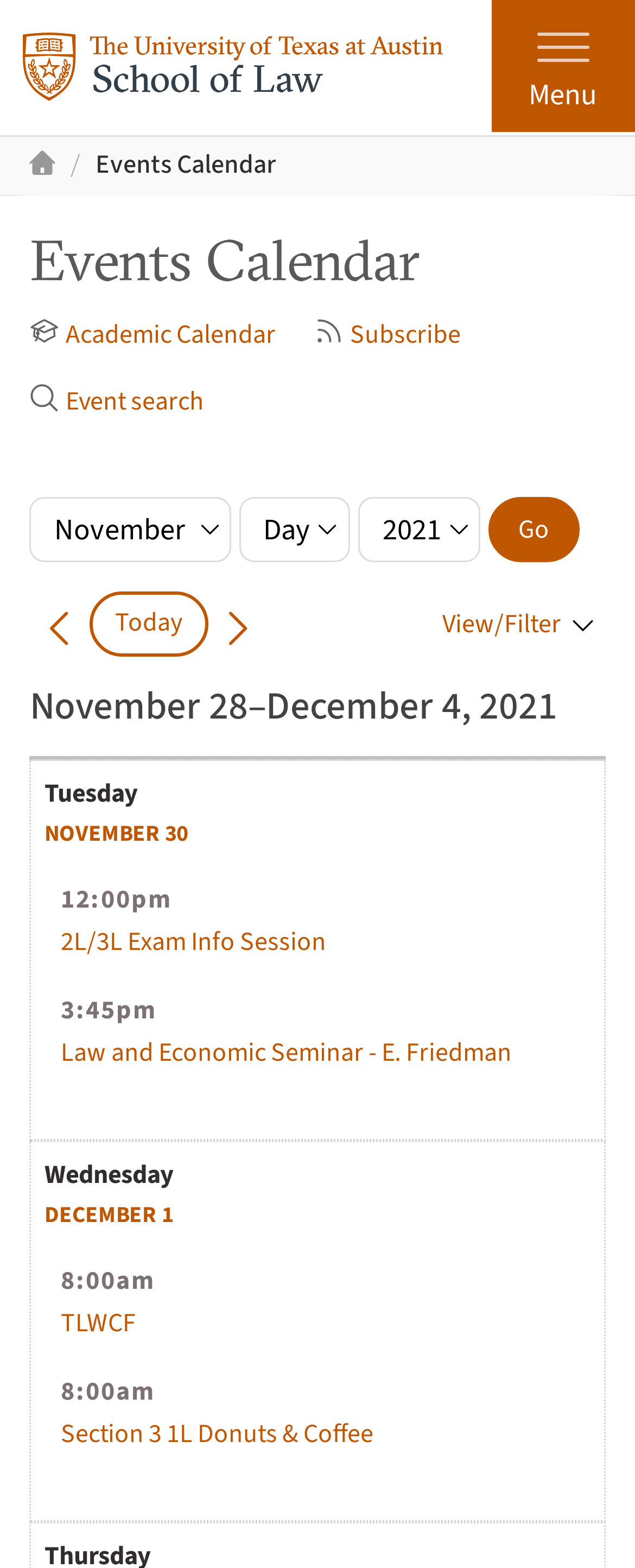From the screenshot, find the bounding box of the UI element matching this description: "2L/3L Exam Info Session". Supply the bounding box coordinates in the form [left, top, right, bottom], each a float between 0 and 1.

[0.095, 0.589, 0.513, 0.612]